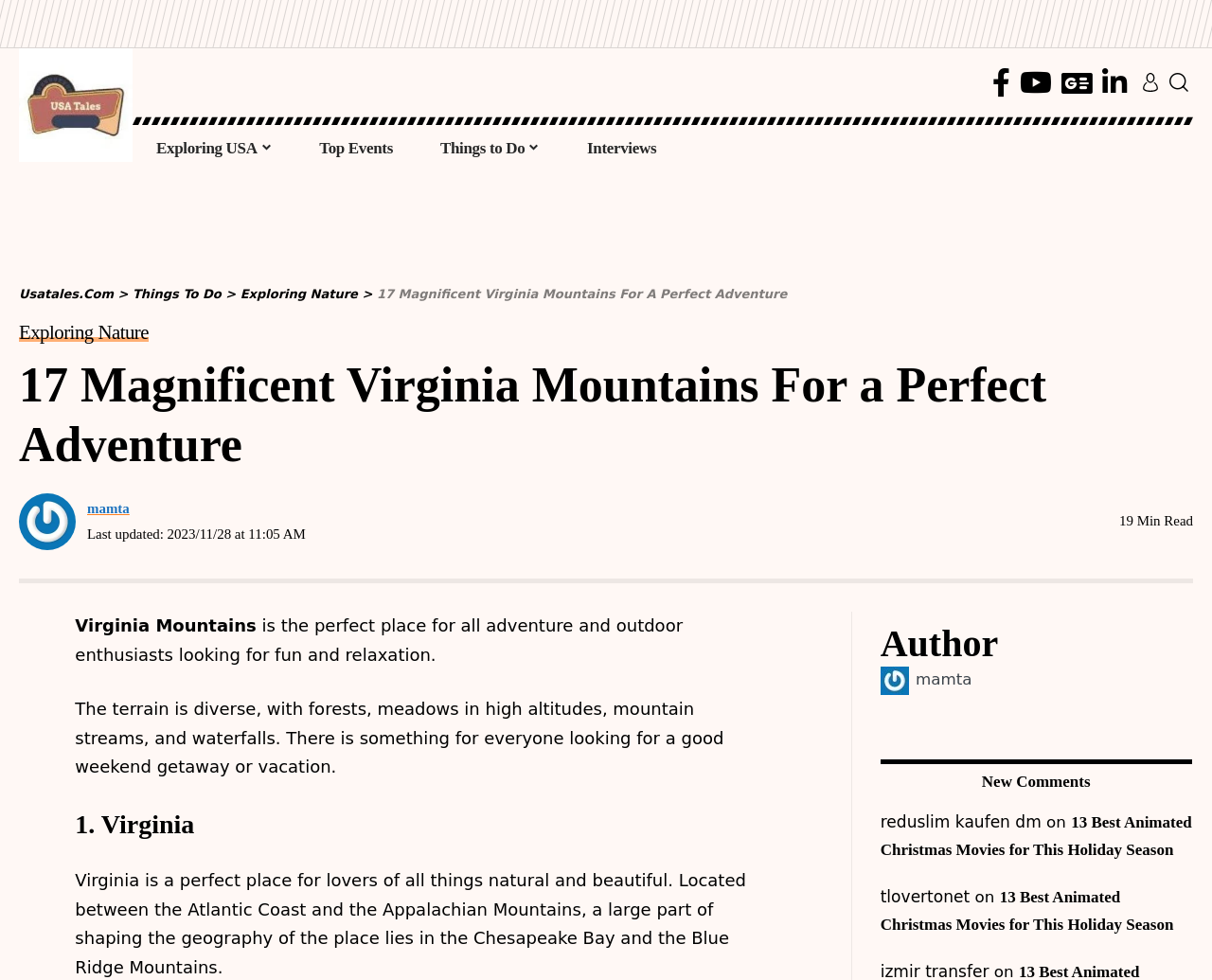Find the bounding box coordinates for the HTML element described in this sentence: "reduslim kaufen dm". Provide the coordinates as four float numbers between 0 and 1, in the format [left, top, right, bottom].

[0.726, 0.823, 0.867, 0.843]